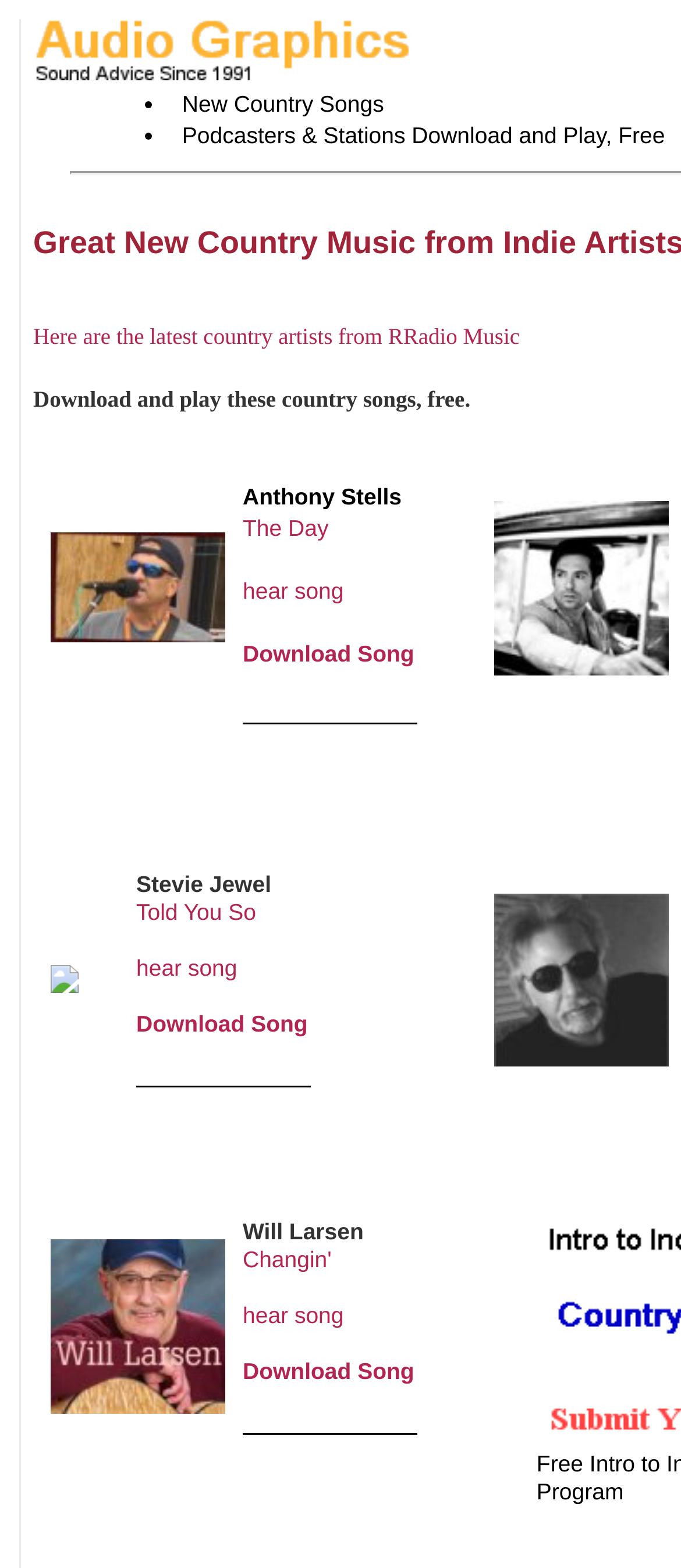Provide the bounding box coordinates of the UI element that matches the description: "Download Song".

[0.356, 0.409, 0.608, 0.425]